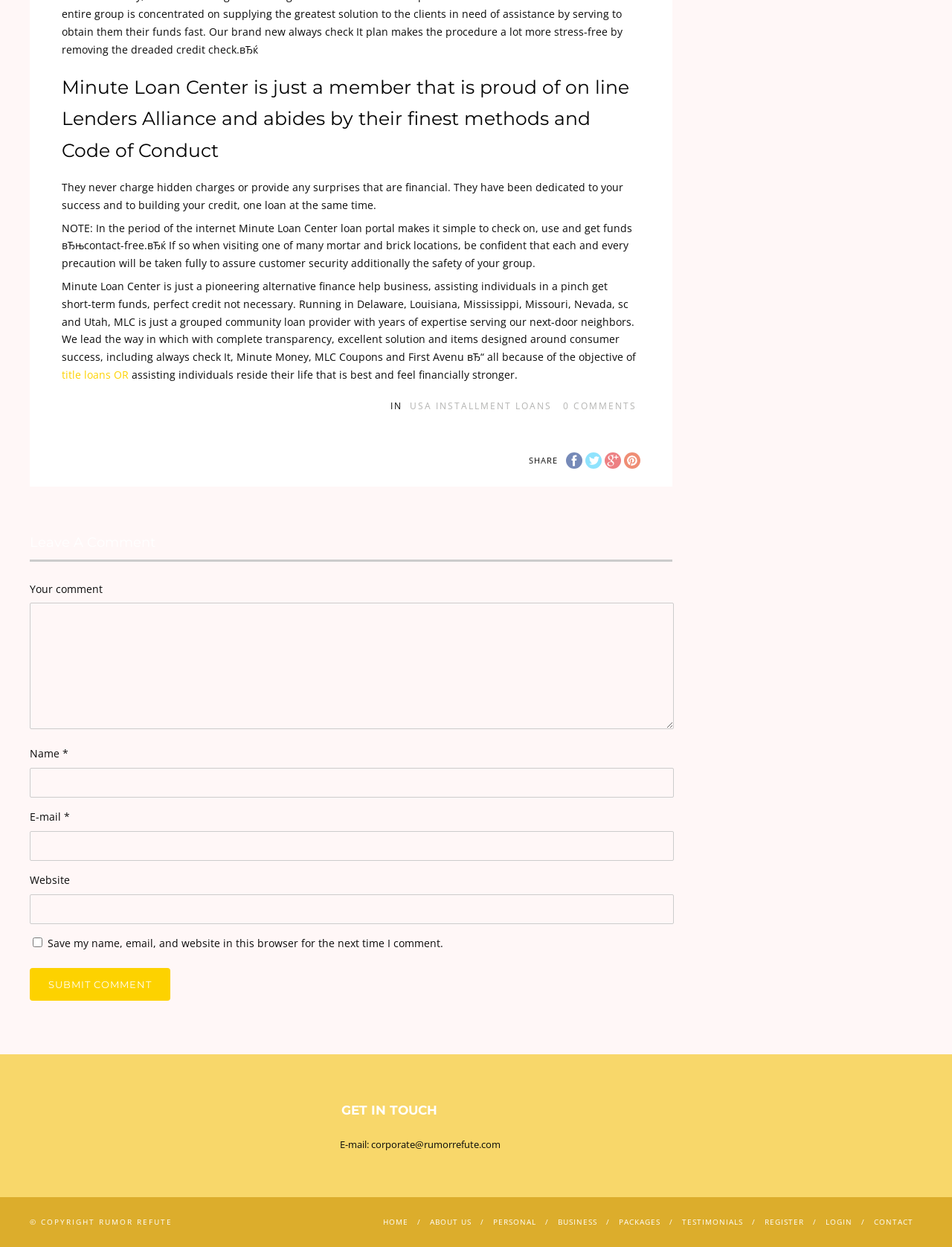What is the copyright information of the website?
Please provide a full and detailed response to the question.

The copyright information of the website is mentioned at the bottom of the page, which states '© COPYRIGHT RUMOR REFUTE'.